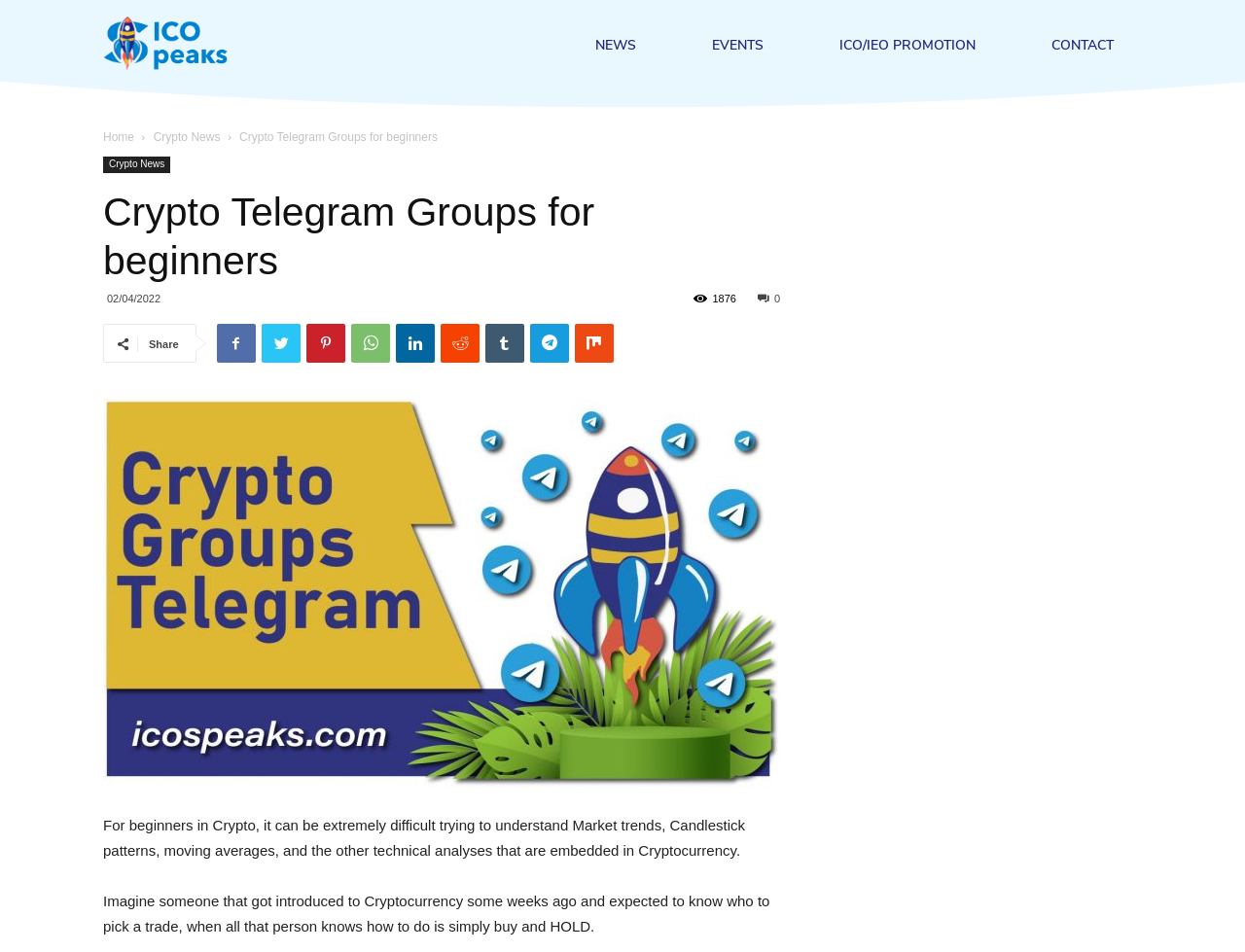Use one word or a short phrase to answer the question provided: 
What is the purpose of the article?

To help beginners in Crypto